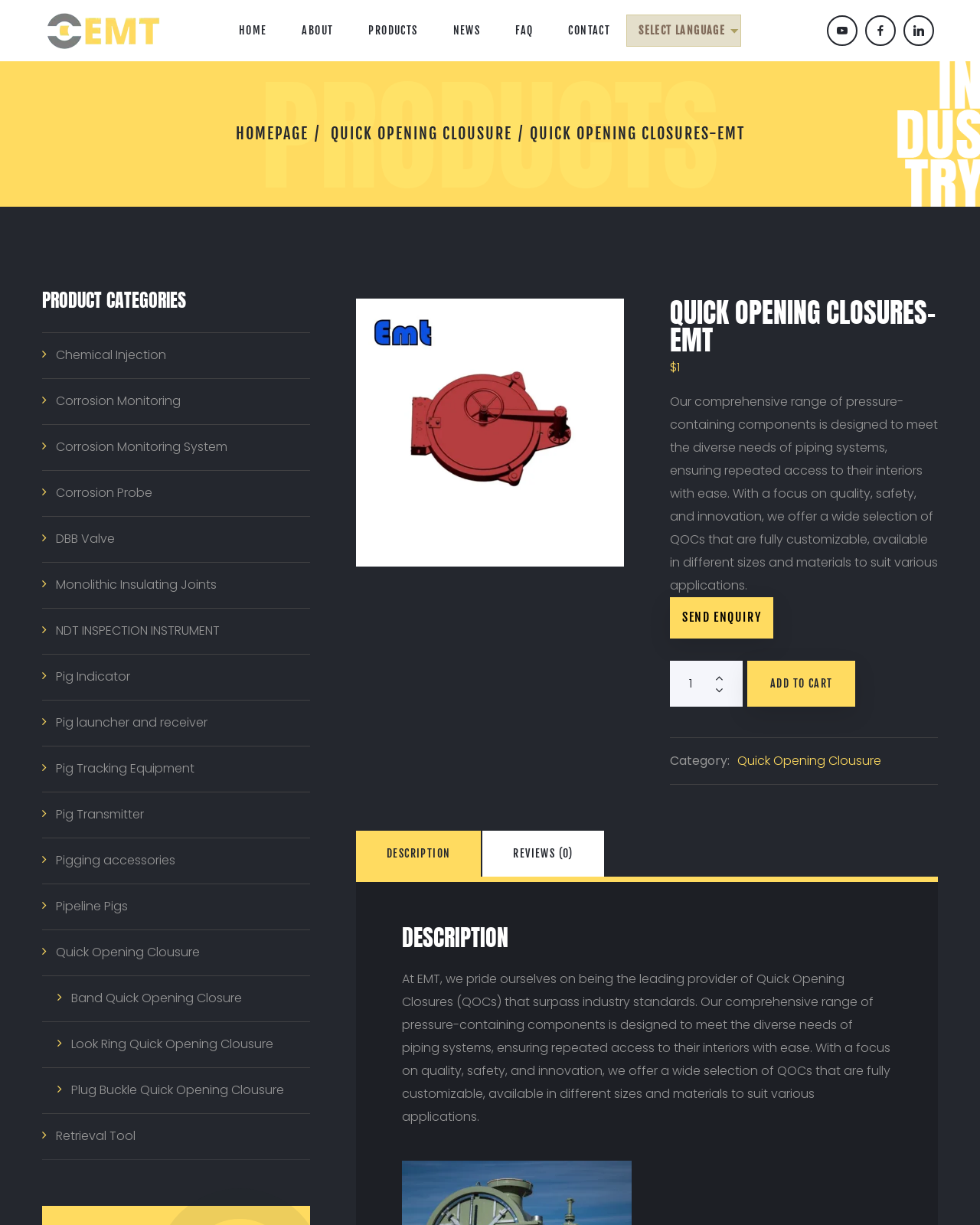Give a one-word or short phrase answer to the question: 
What is the category of the product?

Quick Opening Clousure